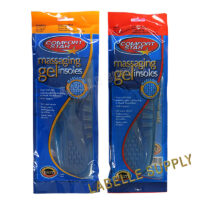Respond to the question below with a concise word or phrase:
What is the brand name of the product?

Comfort Star